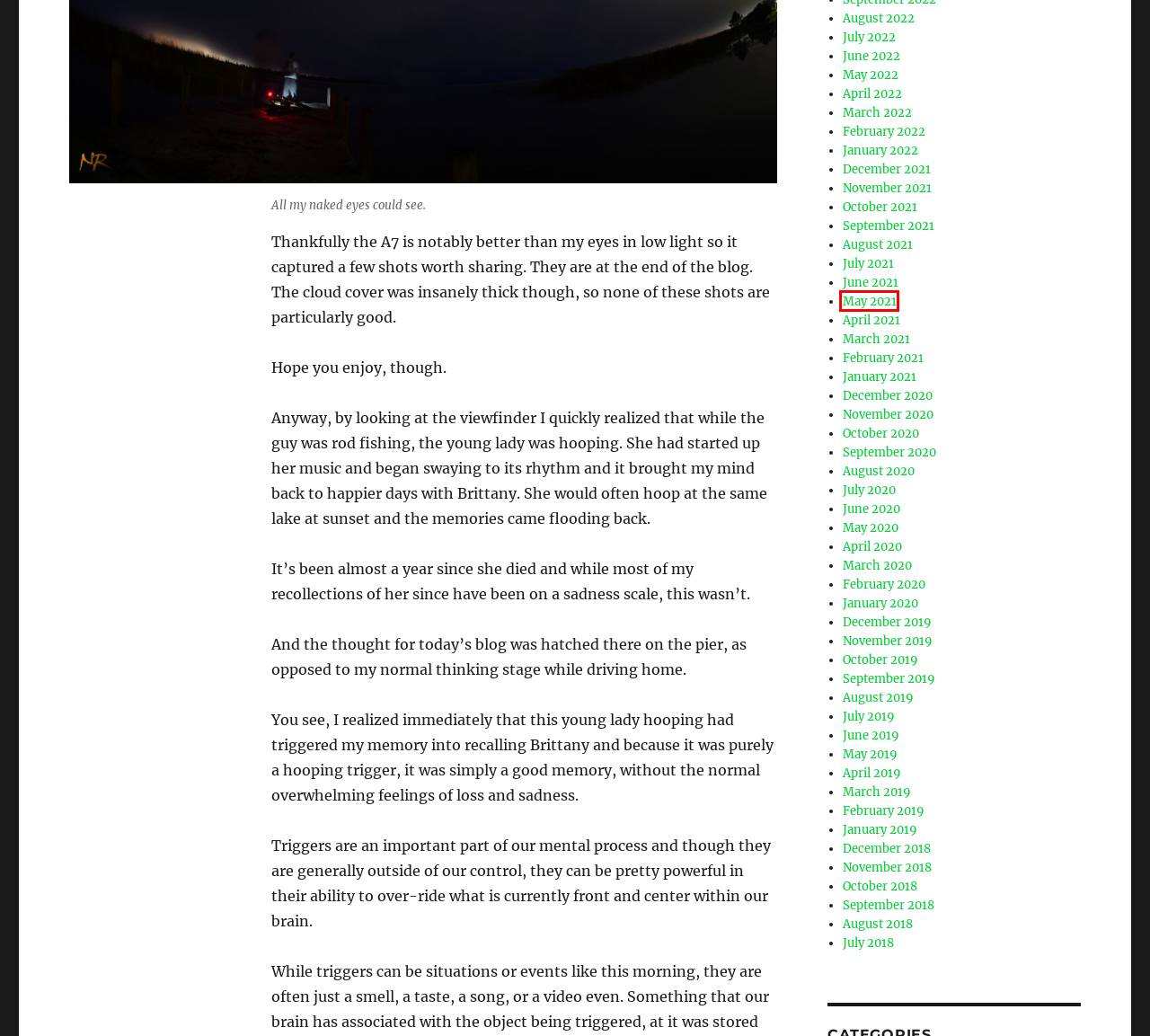Look at the given screenshot of a webpage with a red rectangle bounding box around a UI element. Pick the description that best matches the new webpage after clicking the element highlighted. The descriptions are:
A. May 2019 – Neville Ronan Blog
B. September 2019 – Neville Ronan Blog
C. July 2022 – Neville Ronan Blog
D. November 2019 – Neville Ronan Blog
E. May 2021 – Neville Ronan Blog
F. August 2018 – Neville Ronan Blog
G. September 2020 – Neville Ronan Blog
H. September 2018 – Neville Ronan Blog

E